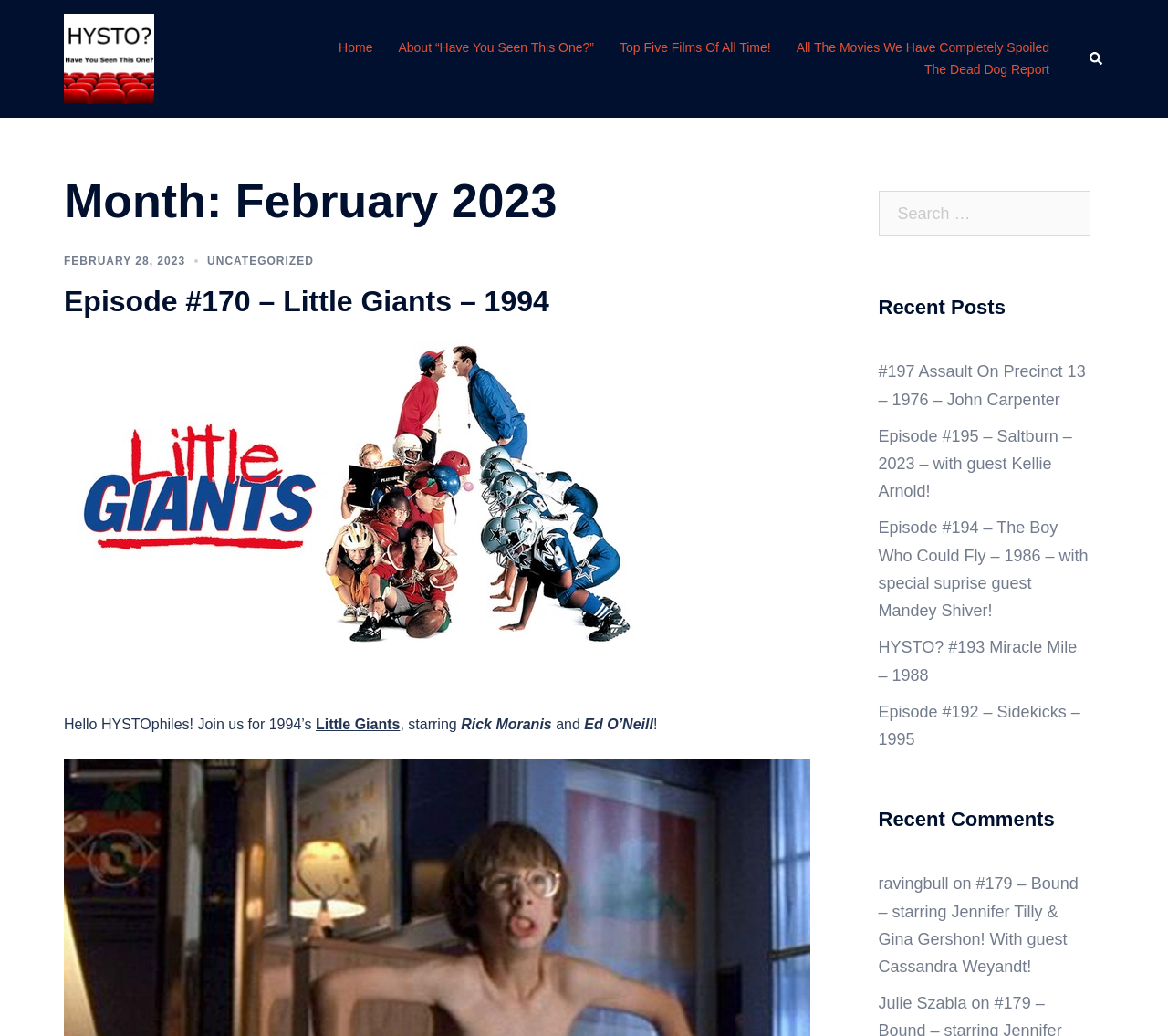Describe all the key features of the webpage in detail.

This webpage appears to be a blog or website focused on movie reviews and discussions. At the top, there is a header section with a title "February 2023 – Have You Seen This One?" accompanied by an image with the same title. Below this, there is a navigation menu with links to "Home", "About “Have You Seen This One?”", "Top Five Films Of All Time!", "All The Movies We Have Completely Spoiled", and "The Dead Dog Report".

To the right of the navigation menu, there is a search bar with a magnifying glass icon. Below the search bar, there is a section with a heading "Recent Posts" that lists several links to recent blog posts, including "Episode #197 Assault On Precinct 13 – 1976 – John Carpenter" and "Episode #195 – Saltburn – 2023 – with guest Kellie Arnold!".

Further down the page, there is a section with a heading "Recent Comments" that lists several comments from users, including "ravingbull" and "Julie Szabla", along with links to the corresponding blog posts.

In the main content area, there is a header section with a title "Episode #170 – Little Giants – 1994" accompanied by a link to the same title. Below this, there is a paragraph of text that reads "Hello HYSTOphiles! Join us for 1994’s Little Giants, starring Rick Moranis and Ed O’Neill!".